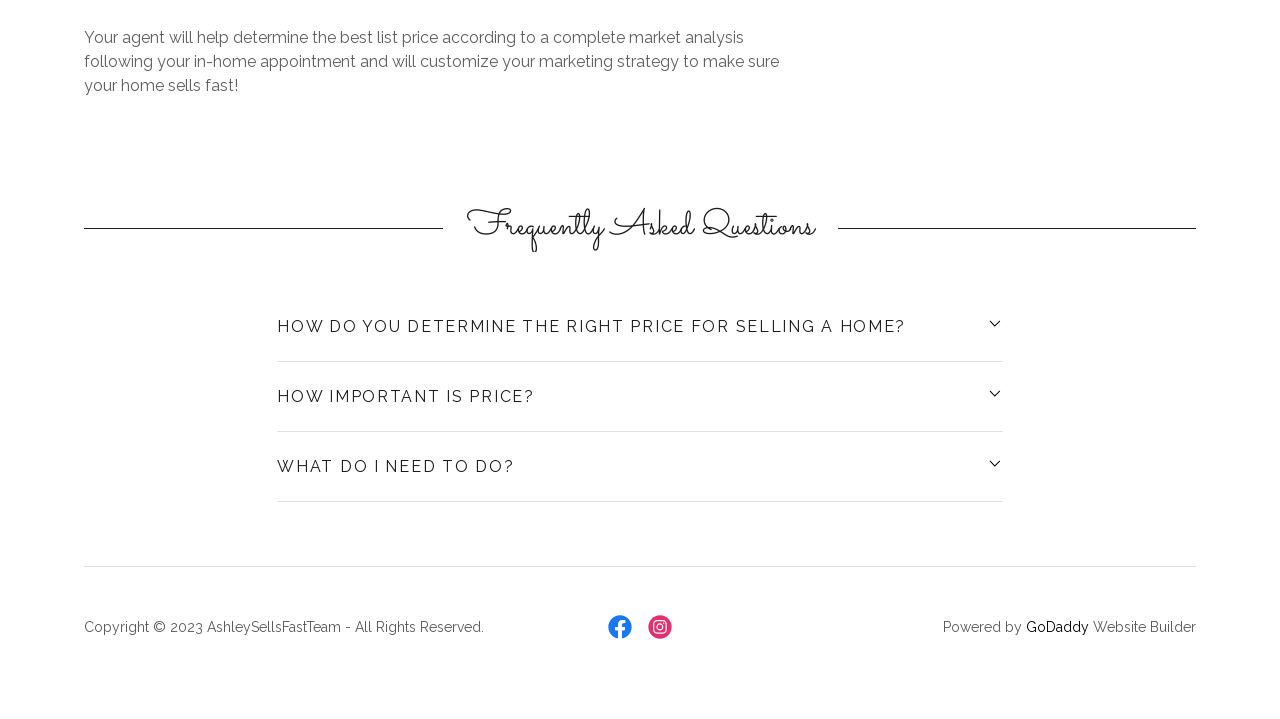Find the bounding box coordinates for the HTML element described in this sentence: "aria-label="Facebook Social Link"". Provide the coordinates as four float numbers between 0 and 1, in the format [left, top, right, bottom].

[0.469, 0.845, 0.5, 0.9]